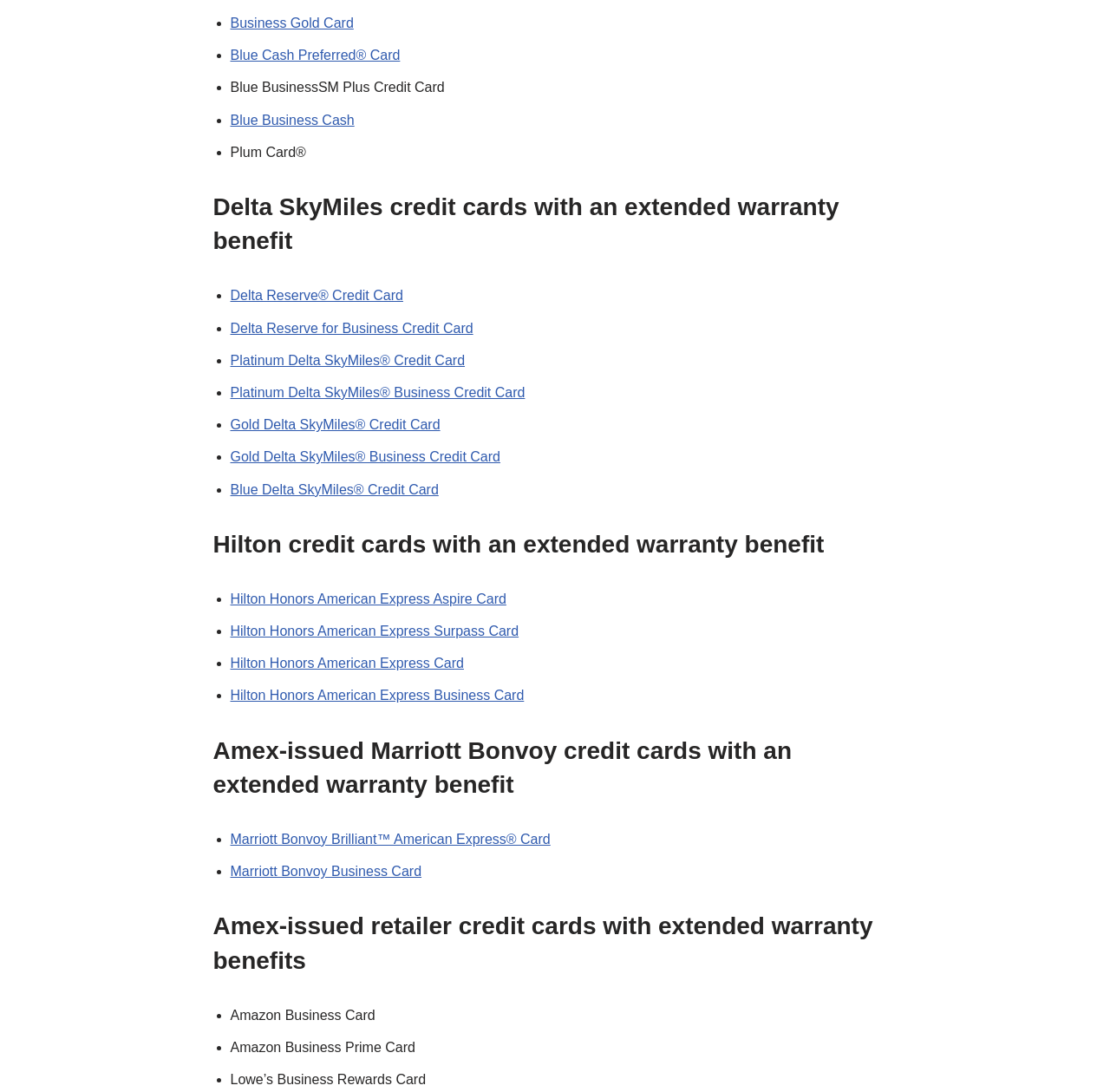How many Delta SkyMiles credit cards are listed?
Please provide a single word or phrase as your answer based on the image.

7